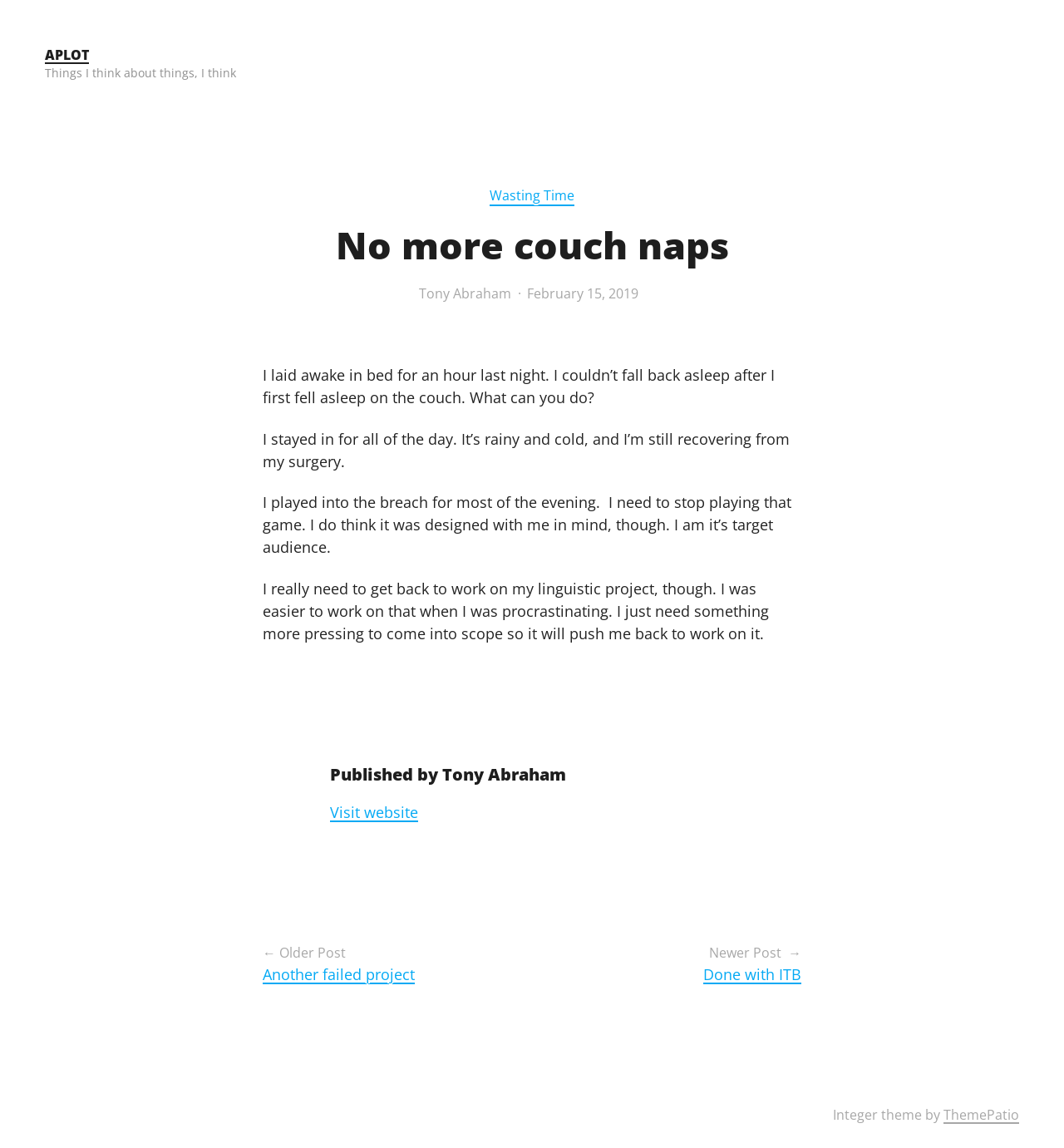Specify the bounding box coordinates of the region I need to click to perform the following instruction: "Visit website". The coordinates must be four float numbers in the range of 0 to 1, i.e., [left, top, right, bottom].

[0.31, 0.699, 0.393, 0.716]